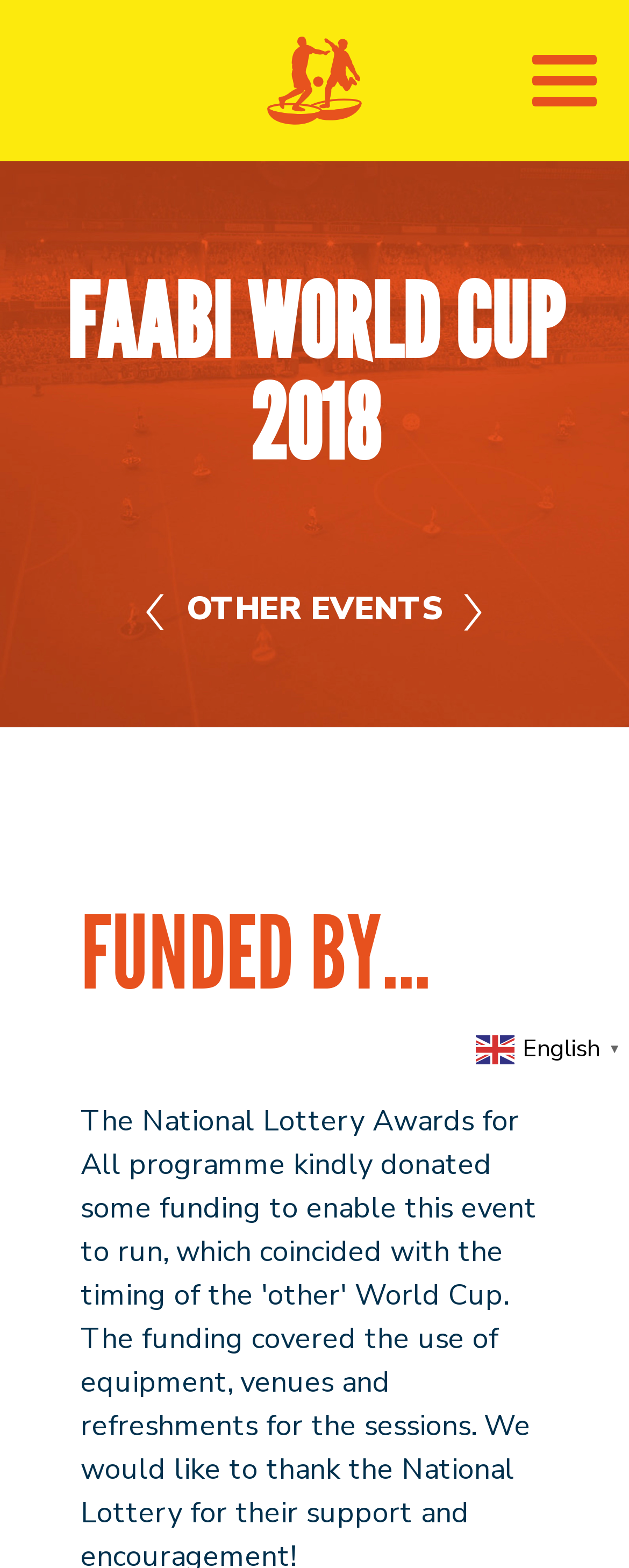How many navigation links are there?
Give a detailed and exhaustive answer to the question.

There are three navigation links: '‹', 'OTHER EVENTS', and '›' which are located in the middle of the webpage, allowing users to navigate to other pages.